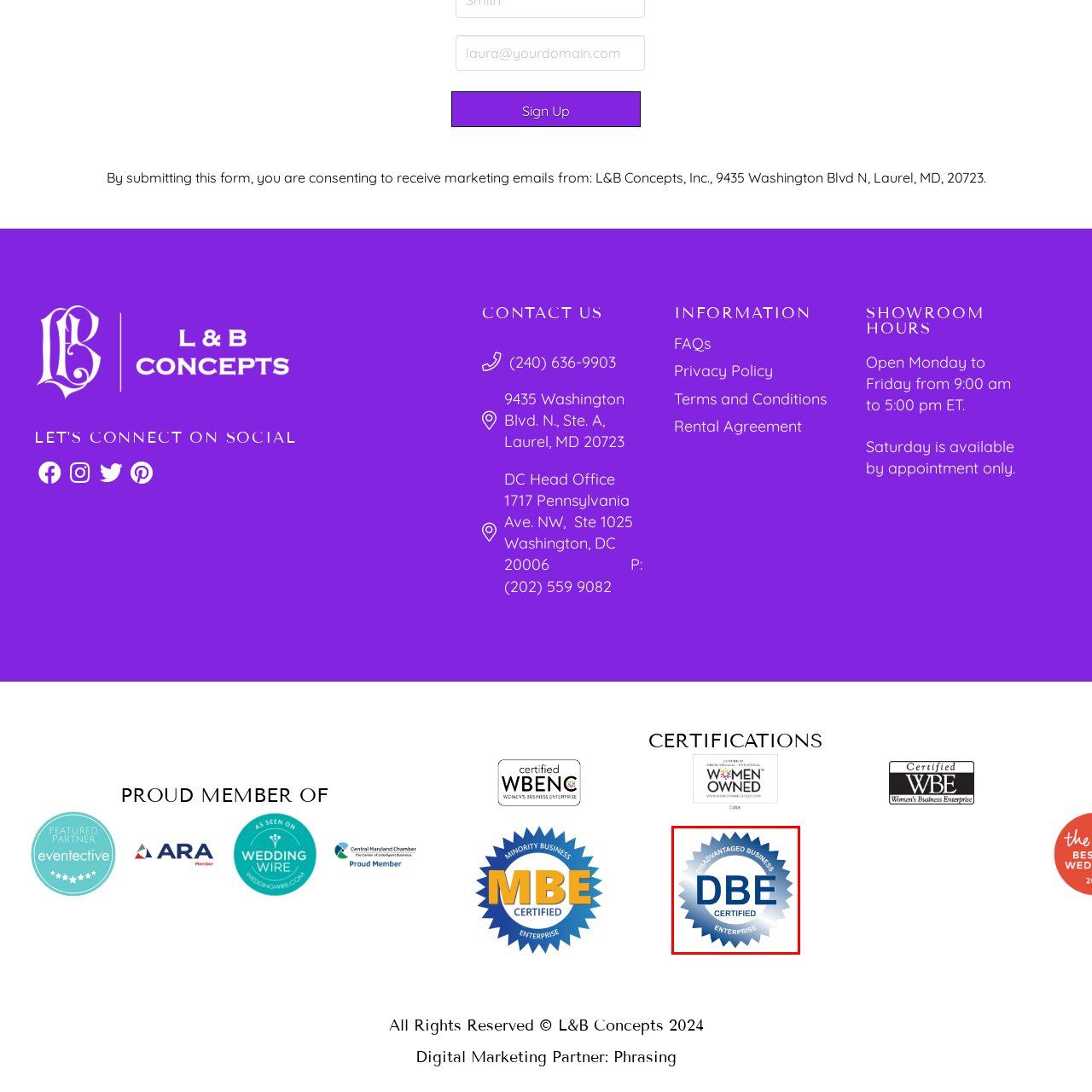Give a detailed caption for the image that is encased within the red bounding box.

The image features a certification emblem that denotes a "Disadvantaged Business Enterprise" (DBE). The logo is designed in a circular shape with a scalloped border, primarily in shades of blue. At the center, the letters "DBE" are prominently displayed in bold, dark blue font, emphasizing the certification status. Below this, the word "CERTIFIED" is inscribed, followed by the term "ENTERPRISE" in a smaller yet clear font. This emblem signifies the business's commitment to participating in economic activities, ensuring that it is recognized as a certified entity that supports diverse and equitable business practices.